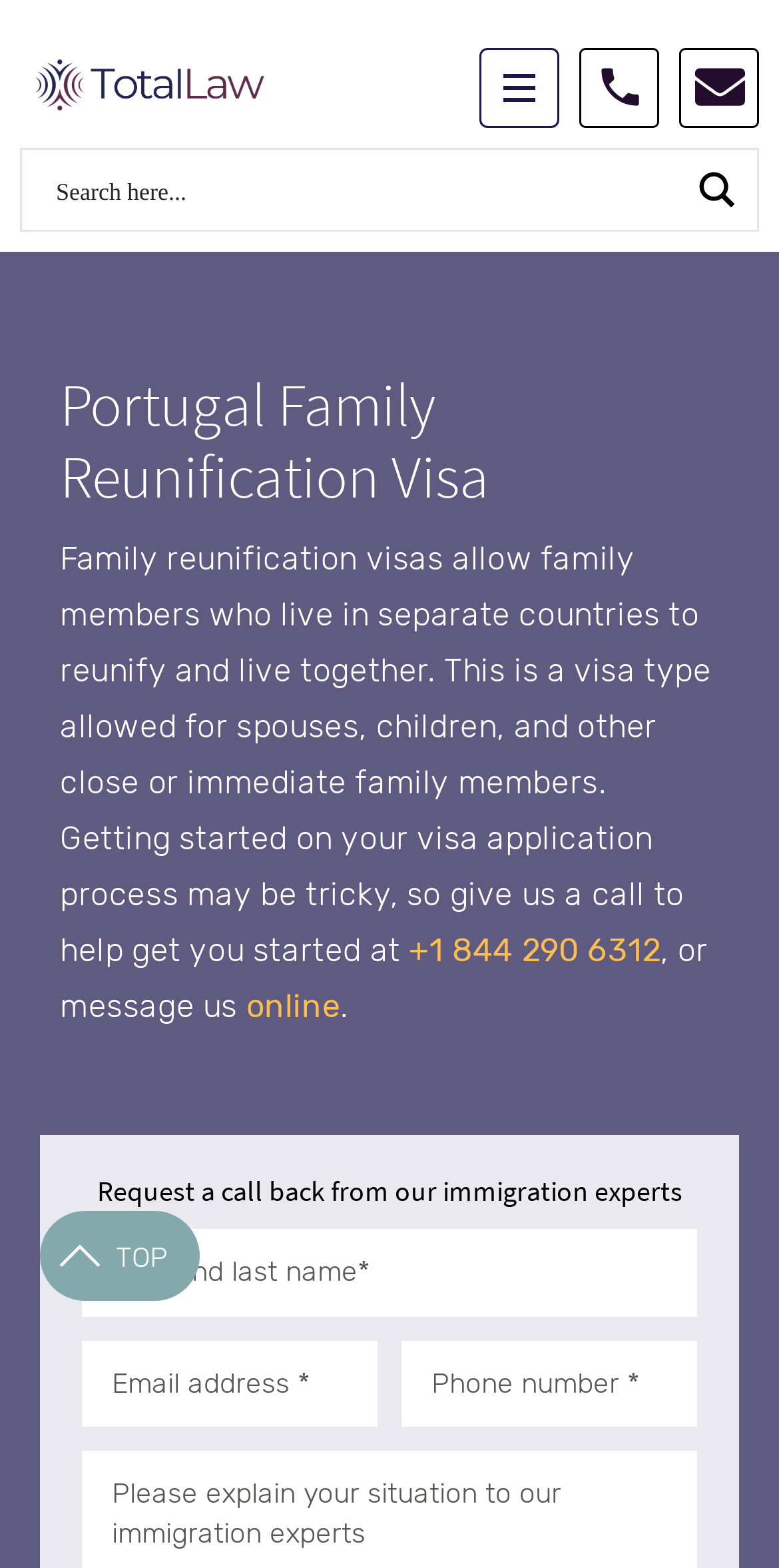Please determine the bounding box coordinates of the section I need to click to accomplish this instruction: "Toggle the navigation menu".

None